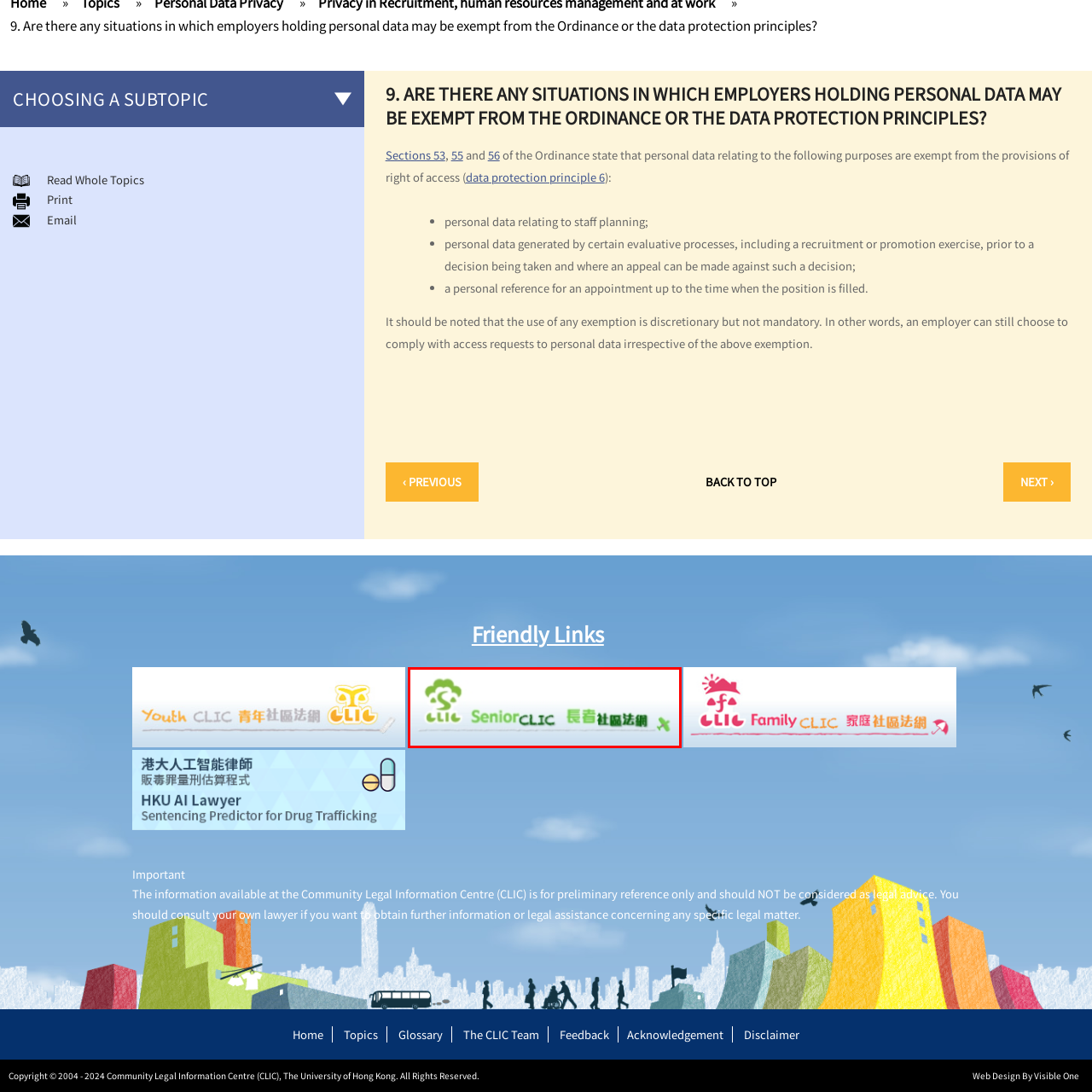Look at the area highlighted in the red box, What does the stylized leaf or tree symbolize? Please provide an answer in a single word or phrase.

Growth and community support